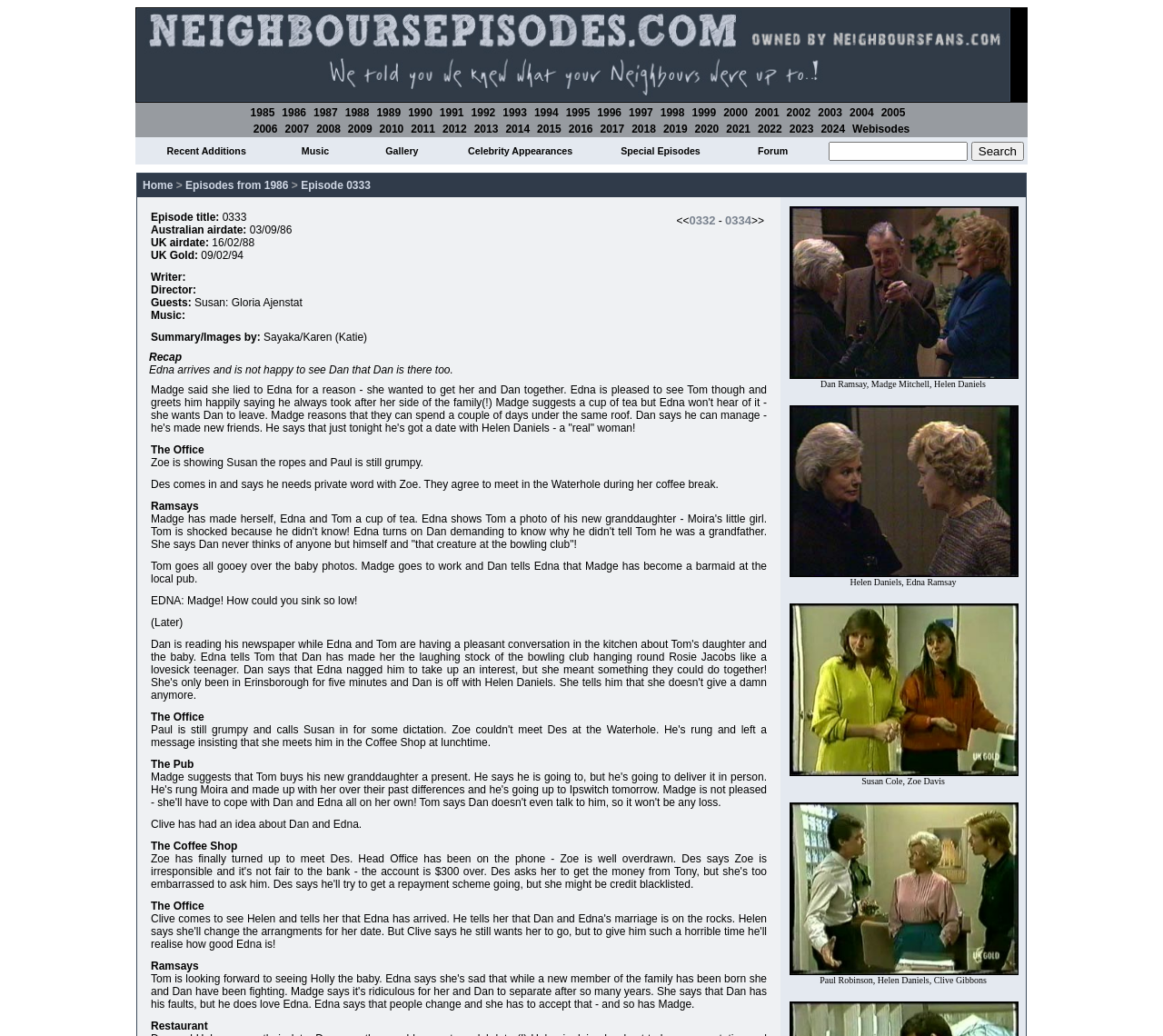Respond to the following question with a brief word or phrase:
How many main categories are listed in the top navigation bar?

6